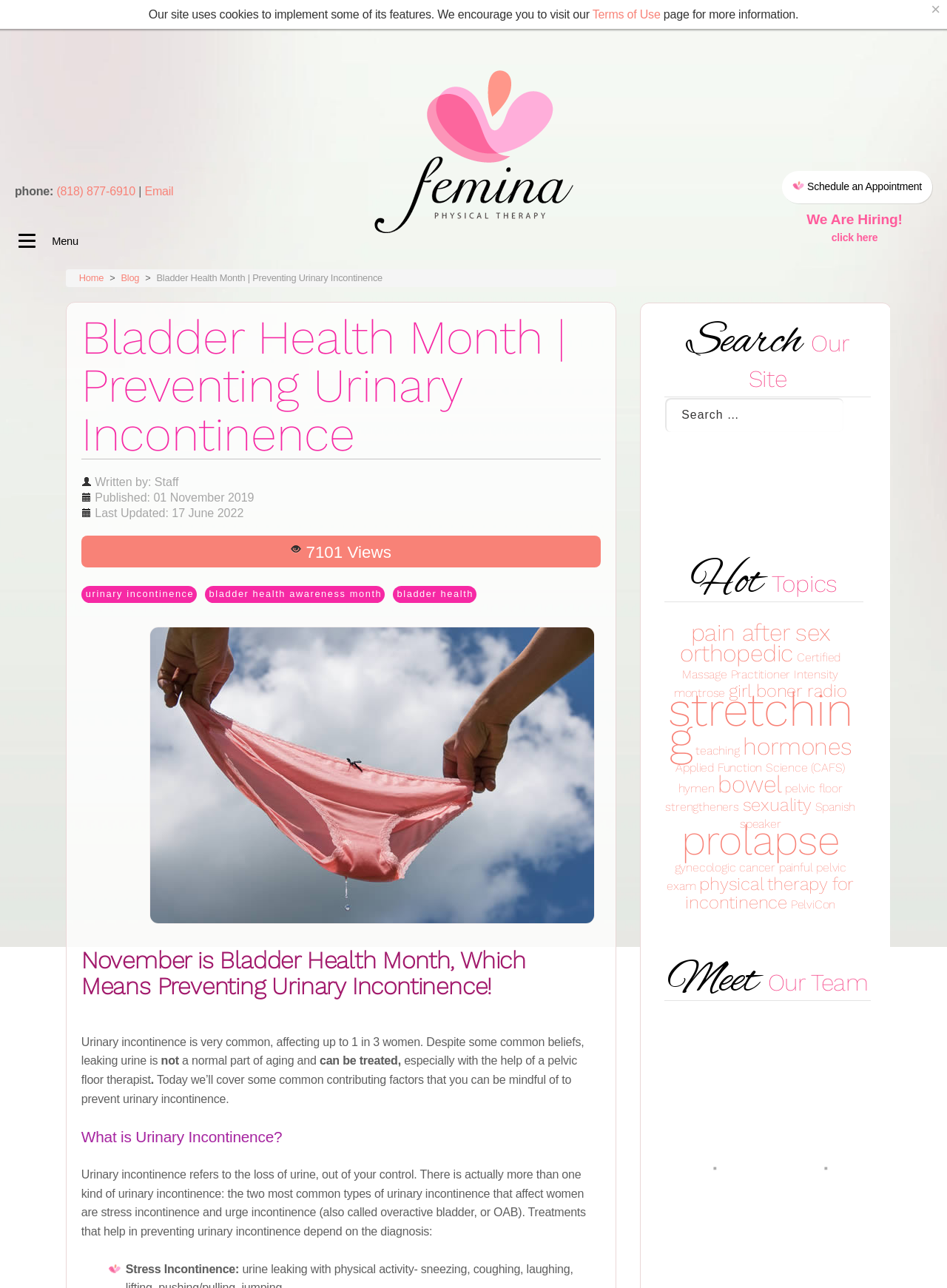Answer the following inquiry with a single word or phrase:
What is the phone number to contact?

(818) 877-6910